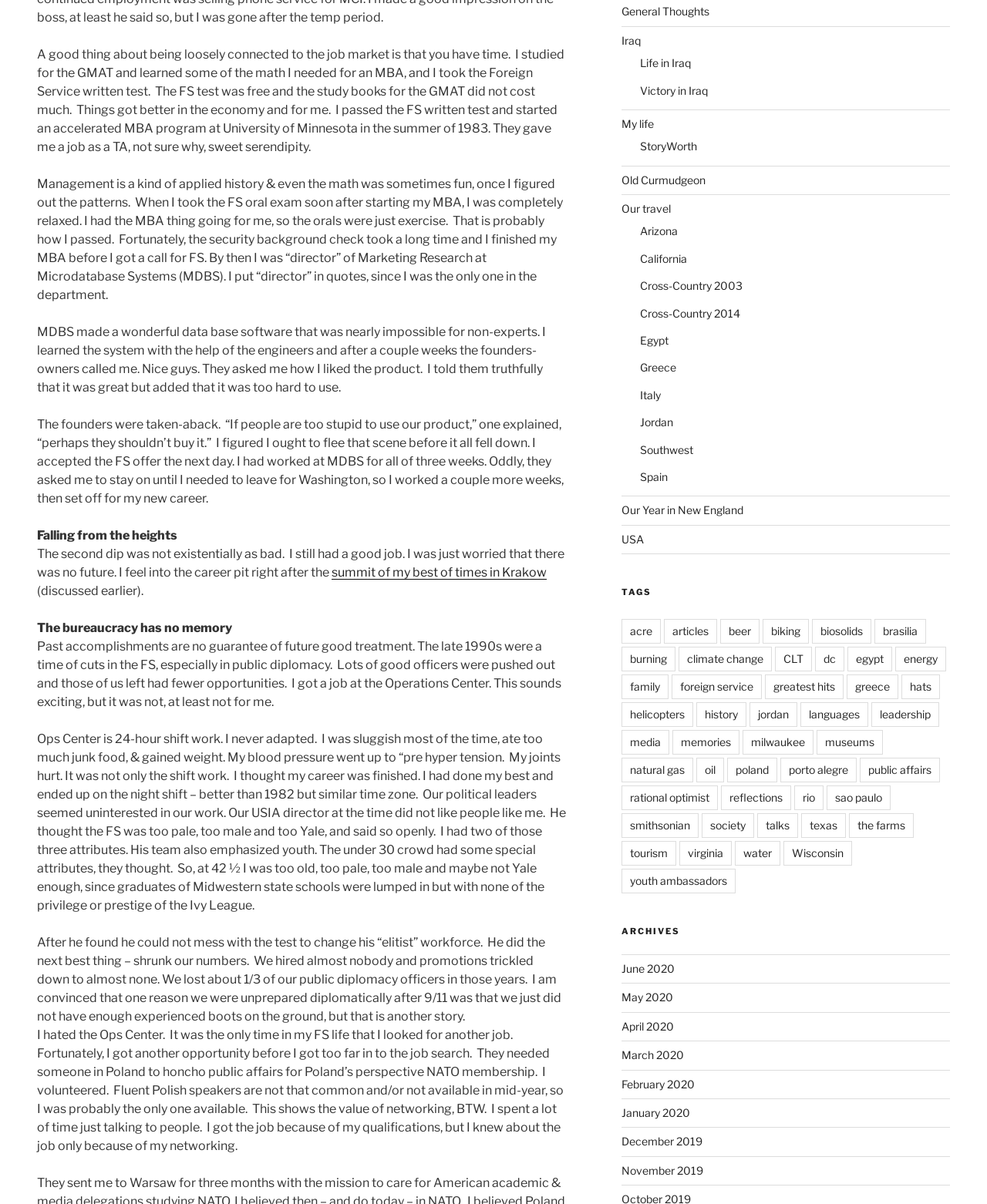What is the author's experience with public diplomacy?
Look at the image and construct a detailed response to the question.

The author mentions working in public diplomacy, specifically in Poland, and notes that they were involved in public affairs, indicating that they have experience in this field.